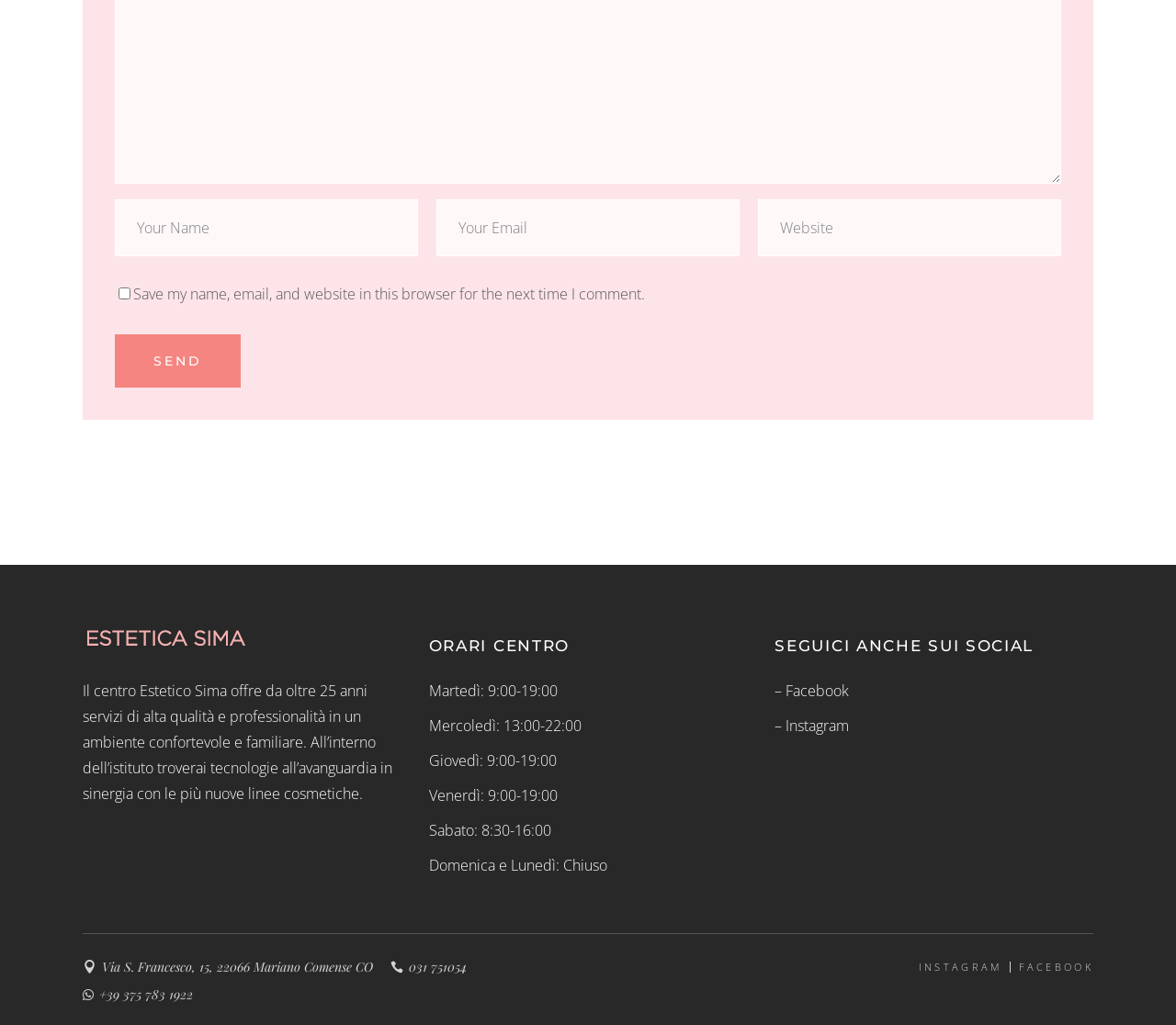Can you find the bounding box coordinates for the element that needs to be clicked to execute this instruction: "Click the SEND button"? The coordinates should be given as four float numbers between 0 and 1, i.e., [left, top, right, bottom].

[0.098, 0.326, 0.205, 0.378]